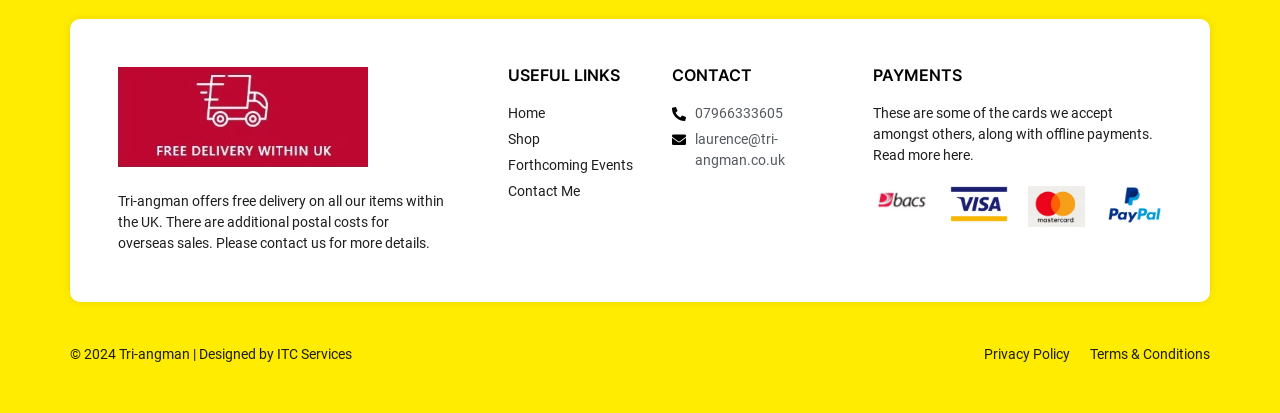Determine the bounding box coordinates for the clickable element required to fulfill the instruction: "view forthcoming events". Provide the coordinates as four float numbers between 0 and 1, i.e., [left, top, right, bottom].

[0.397, 0.375, 0.506, 0.426]